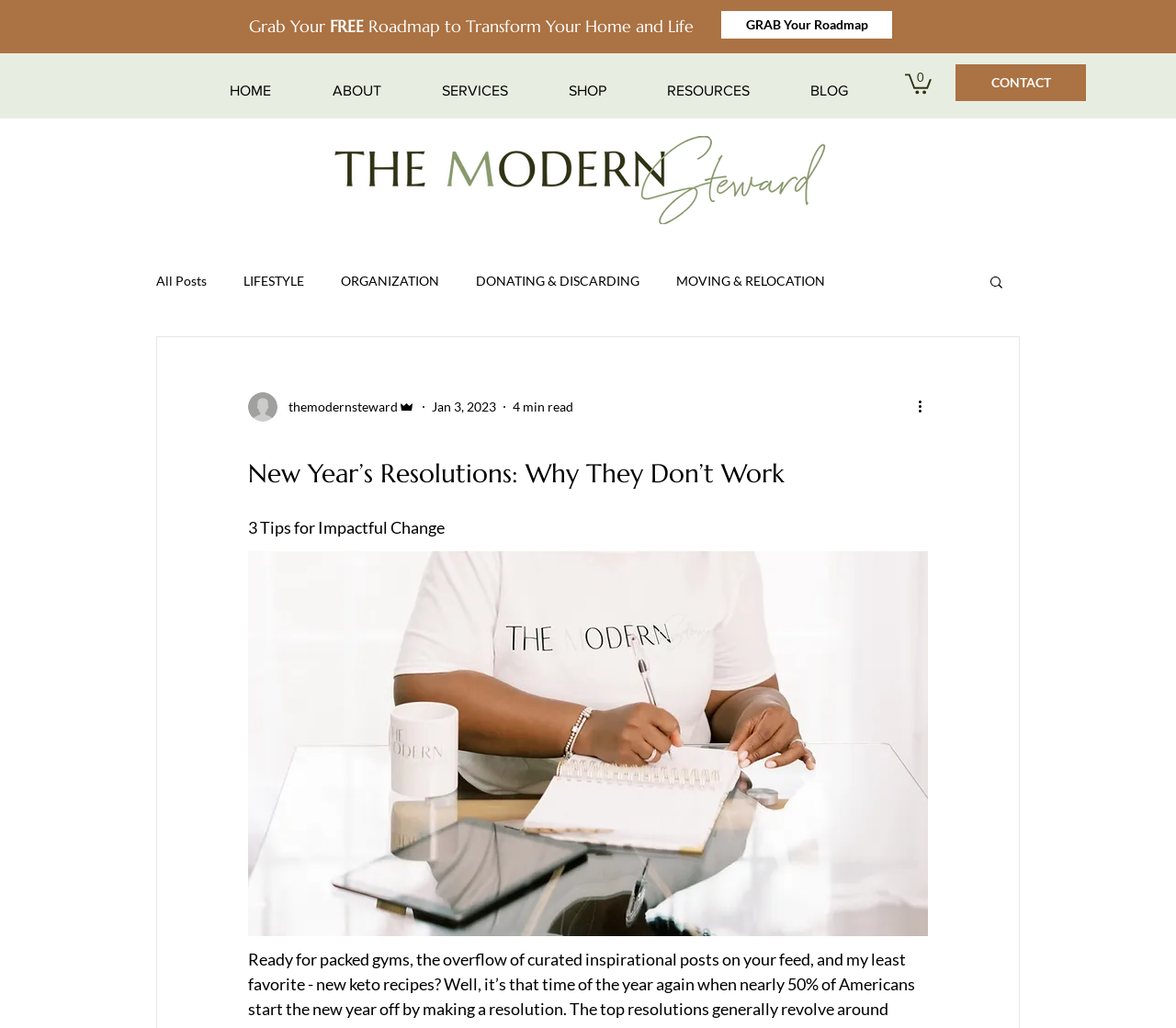Determine the bounding box coordinates for the area that needs to be clicked to fulfill this task: "read the blog post". The coordinates must be given as four float numbers between 0 and 1, i.e., [left, top, right, bottom].

[0.211, 0.434, 0.789, 0.479]